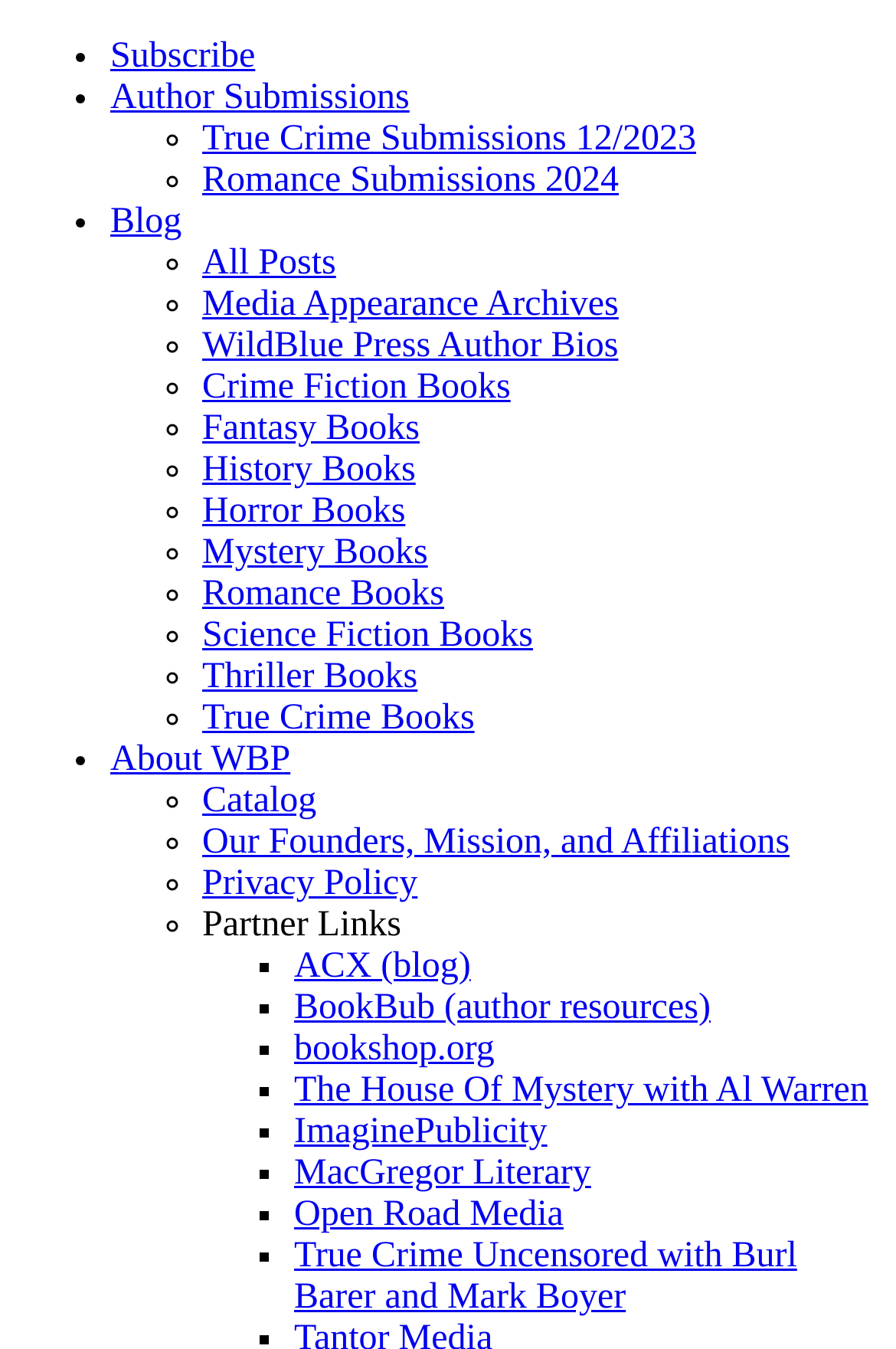Show the bounding box coordinates for the HTML element as described: "MacGregor Literary".

[0.328, 0.855, 0.66, 0.884]